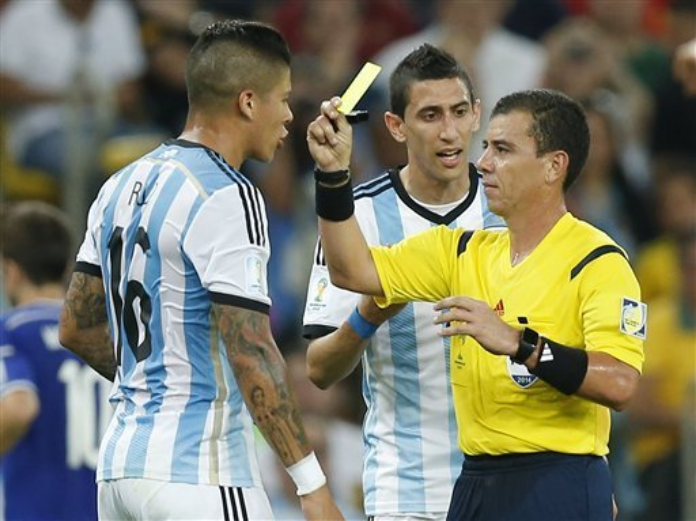Provide an in-depth description of the image.

In this intense moment from the 2014 FIFA World Cup, referee Joel Aguilar is shown issuing a yellow card to an Argentine player, who wears the number 16 jersey. The player reacts with surprise as teammate Ángel Di María stands beside him, observing the situation. Aguilar, dressed in a bright yellow referee uniform, holds the card aloft, emphasizing the importance of the decision. The backdrop captures the vibrant atmosphere of the match, filled with passionate fans. This action highlights the high stakes and critical nature of the game as Argentina faces Japan in a pivotal tournament clash.